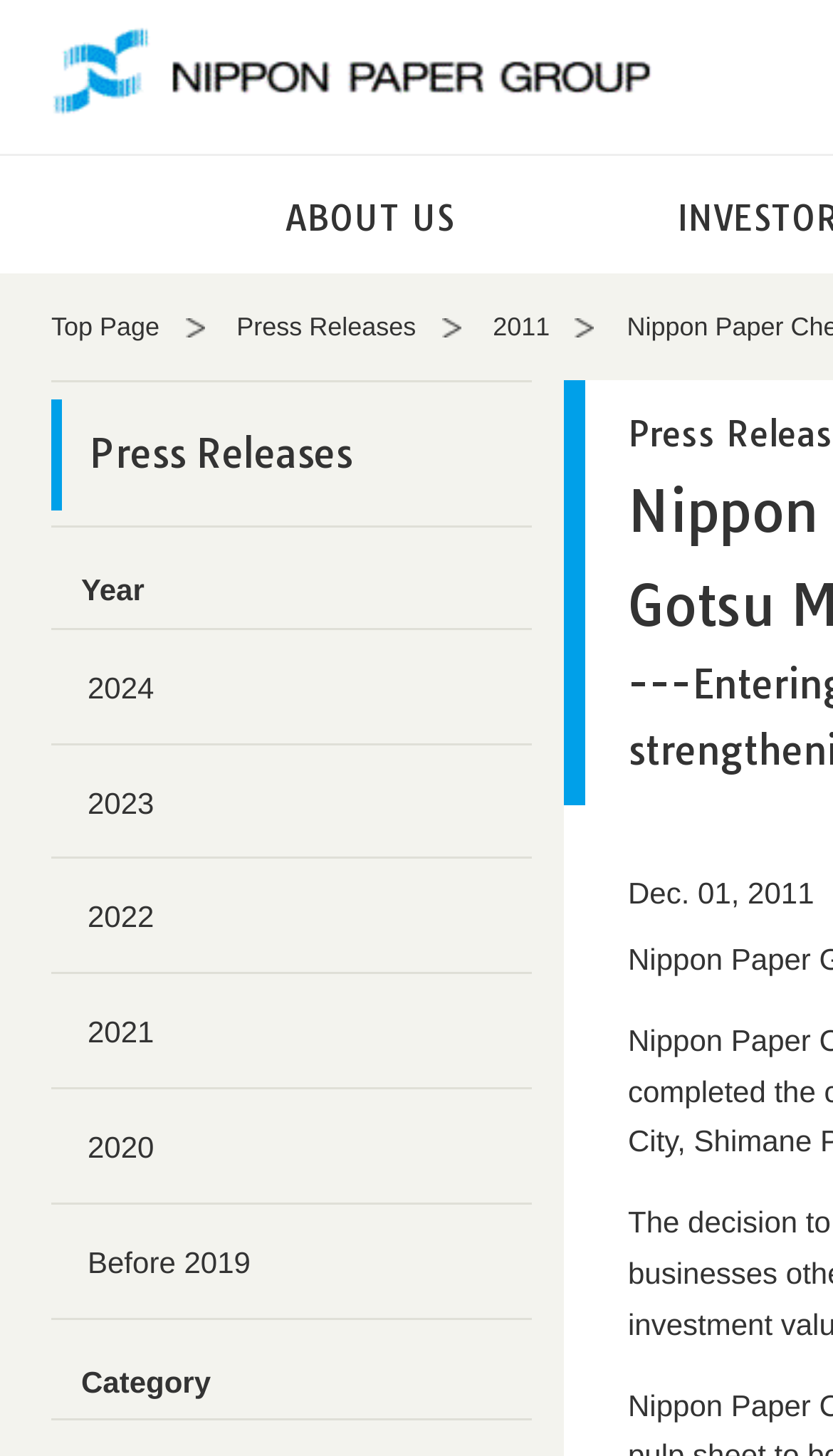Determine the bounding box coordinates of the clickable region to follow the instruction: "Go to the year 2024".

[0.062, 0.437, 0.638, 0.505]